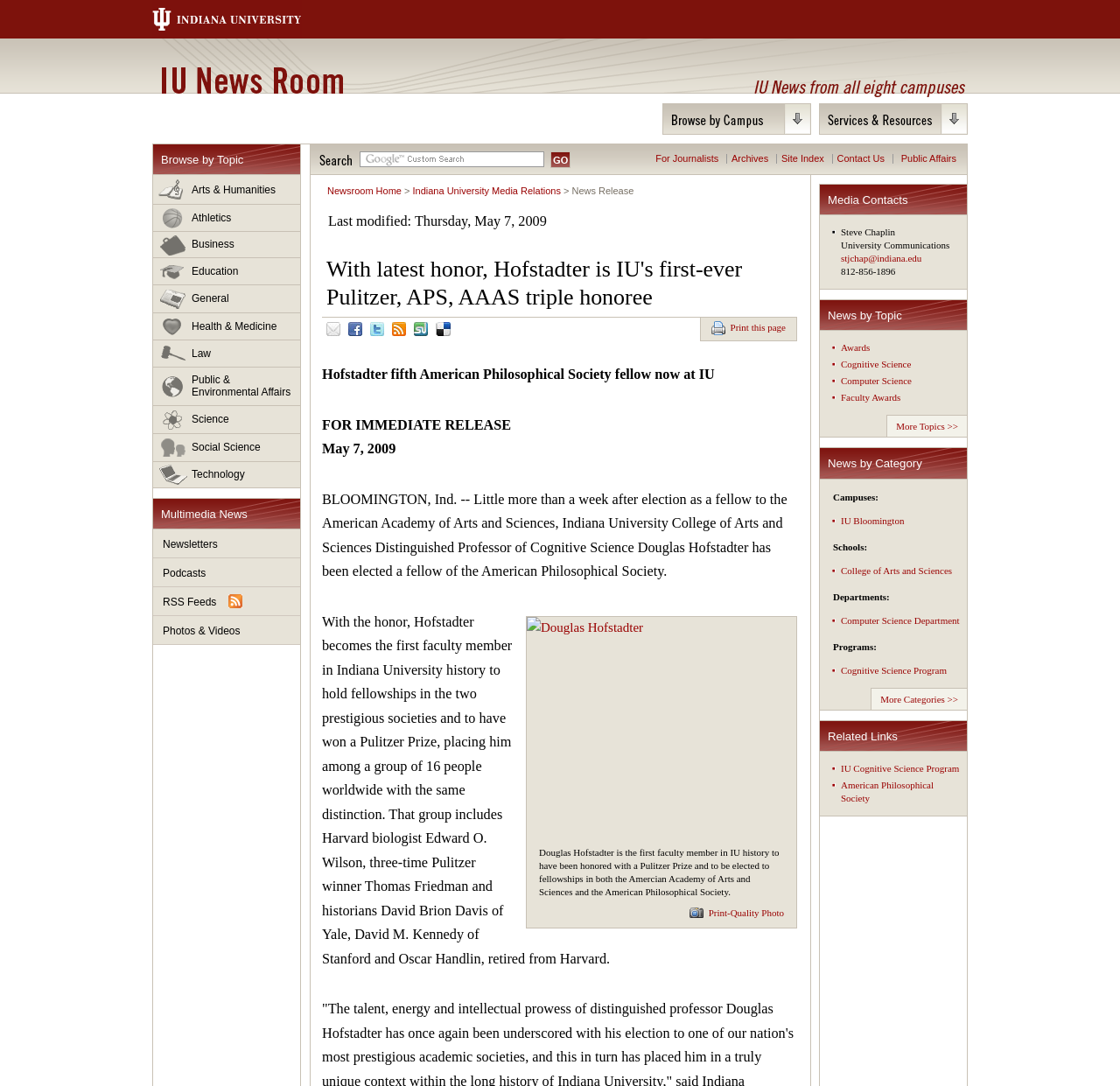What is the topic of the news release?
Refer to the screenshot and answer in one word or phrase.

Hofstadter's election as a fellow of the American Philosophical Society